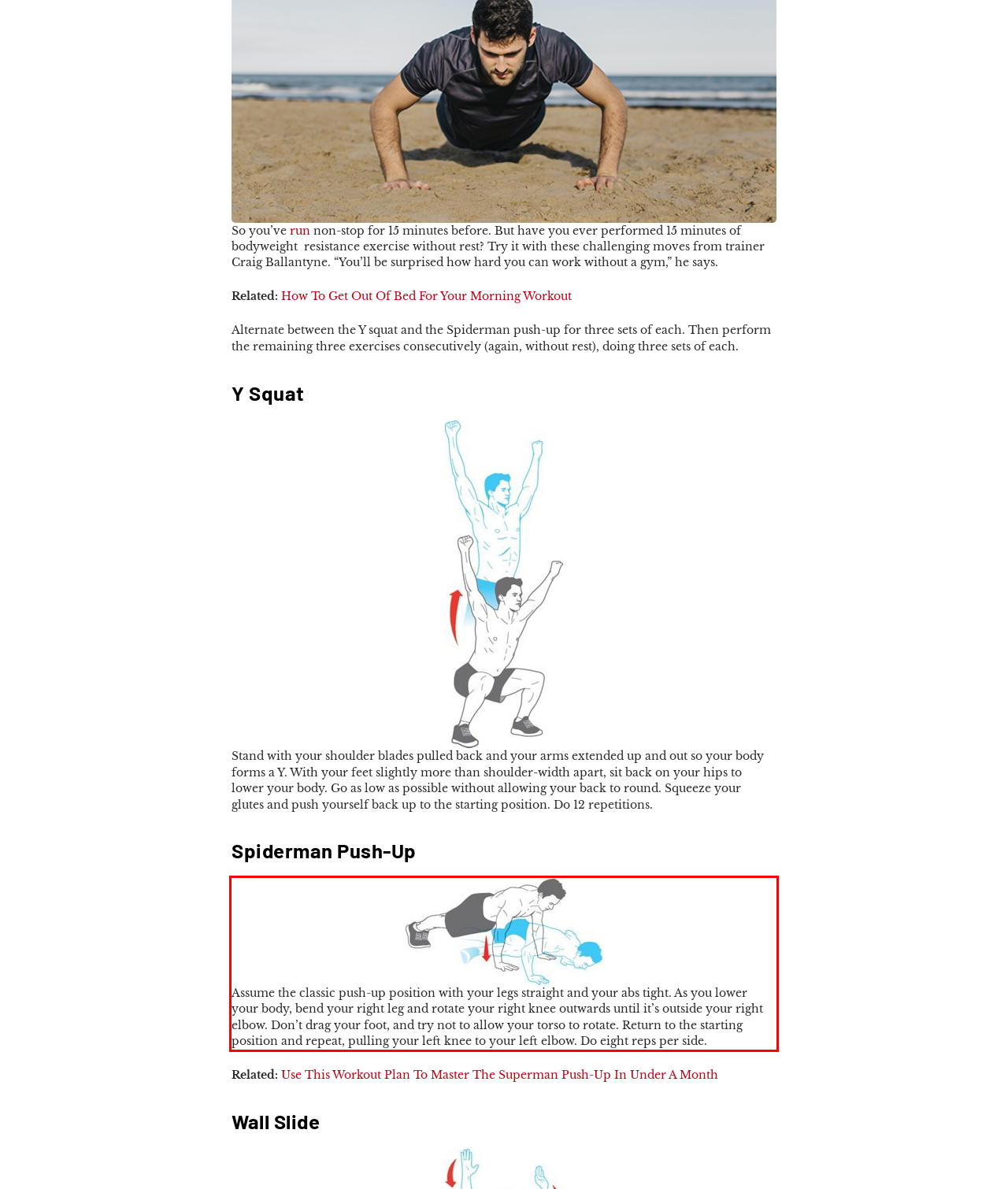Using the provided webpage screenshot, identify and read the text within the red rectangle bounding box.

Assume the classic push-up position with your legs straight and your abs tight. As you lower your body, bend your right leg and rotate your right knee outwards until it’s outside your right elbow. Don’t drag your foot, and try not to allow your torso to rotate. Return to the starting position and repeat, pulling your left knee to your left elbow. Do eight reps per side.